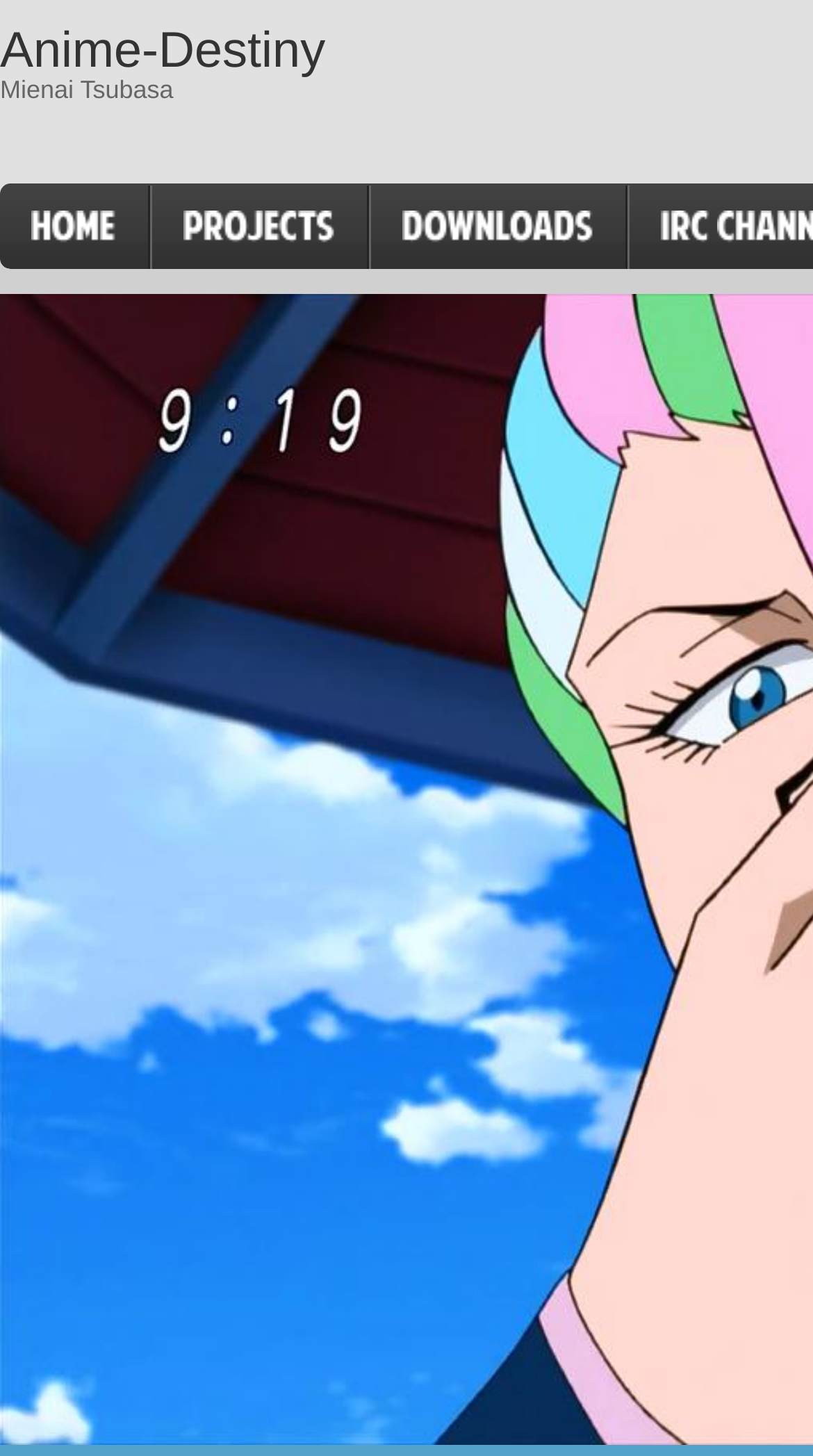Reply to the question with a brief word or phrase: How many navigation links are there?

3